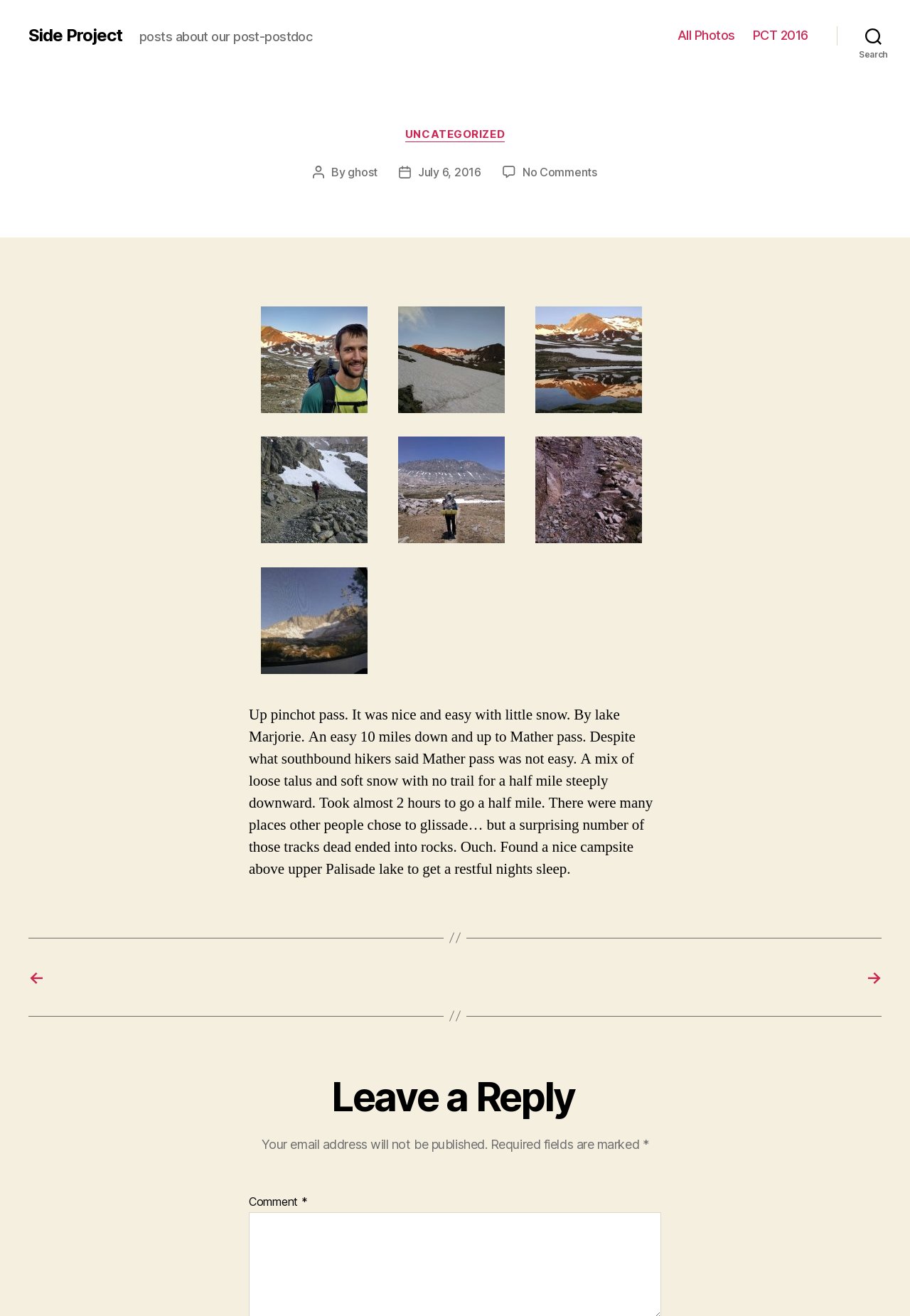Summarize the webpage comprehensively, mentioning all visible components.

The webpage is titled "Side Project" and appears to be a blog post or article page. At the top, there is a link with the same title "Side Project" followed by a static text "posts about our post-postdoc". 

On the top right, there is a horizontal navigation menu with two links: "All Photos" and "PCT 2016". Next to the navigation menu, there is a search button. 

When the search button is expanded, a dropdown menu appears with several sections. The first section has a header "Categories" with a link "UNCATEGORIZED" below it. The next section has a header "Post author" with a link "ghost" below it, and a header "Post date" with a link "July 6, 2016" below it. There is also a link "No Comments on" in this section.

Below the search button, there are five figures or images arranged in two rows, with two images on the top row and three on the bottom row. Each image has a corresponding link.

The main content of the page is a blog post or article with a long paragraph of text describing a hiking experience. The text is quite detailed, mentioning specific locations and challenges encountered during the hike.

At the bottom of the page, there is a navigation section for the post with two links. Below that, there is a heading "Leave a Reply" followed by some text and fields for leaving a comment. The text includes a note that email addresses will not be published, and there are required fields marked with an asterisk.